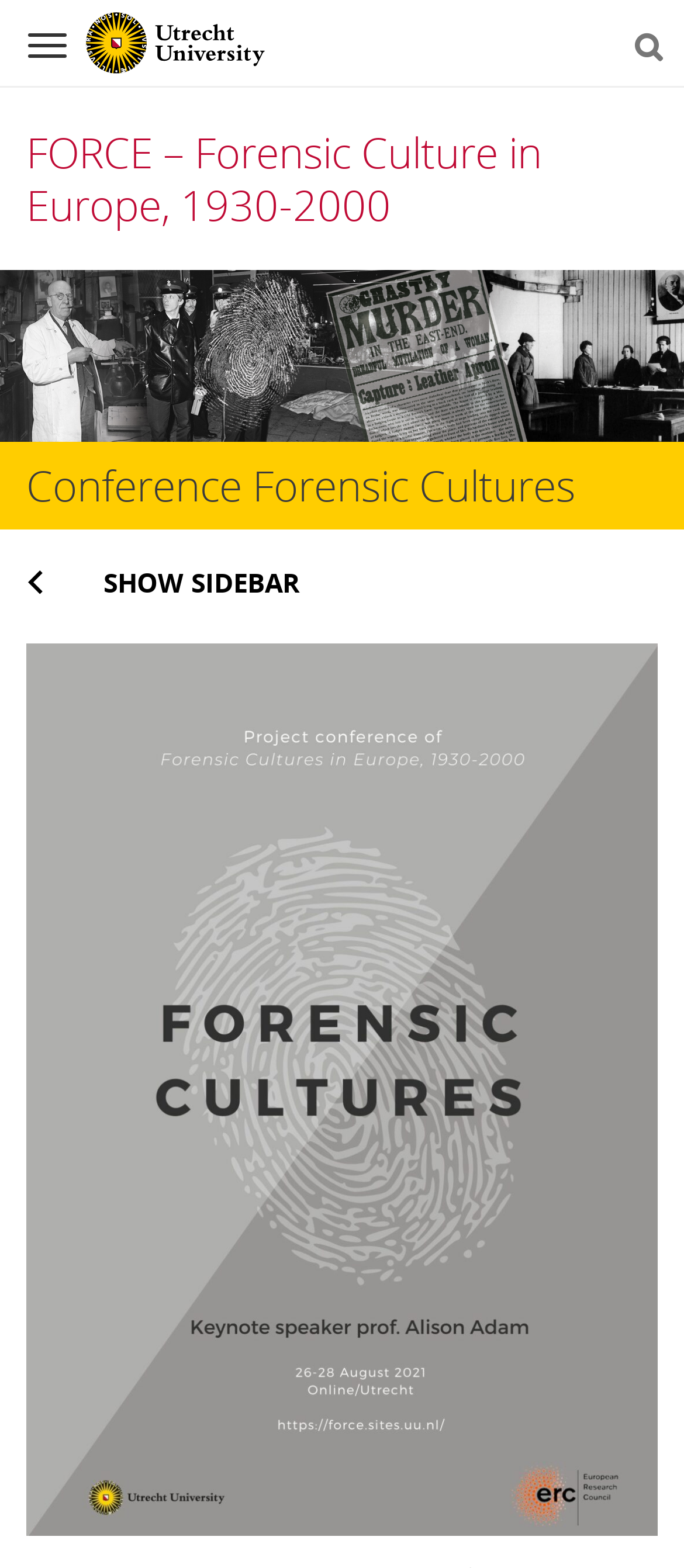What is the function of the button with a sidebar icon?
Answer the question based on the image using a single word or a brief phrase.

Show Sidebar